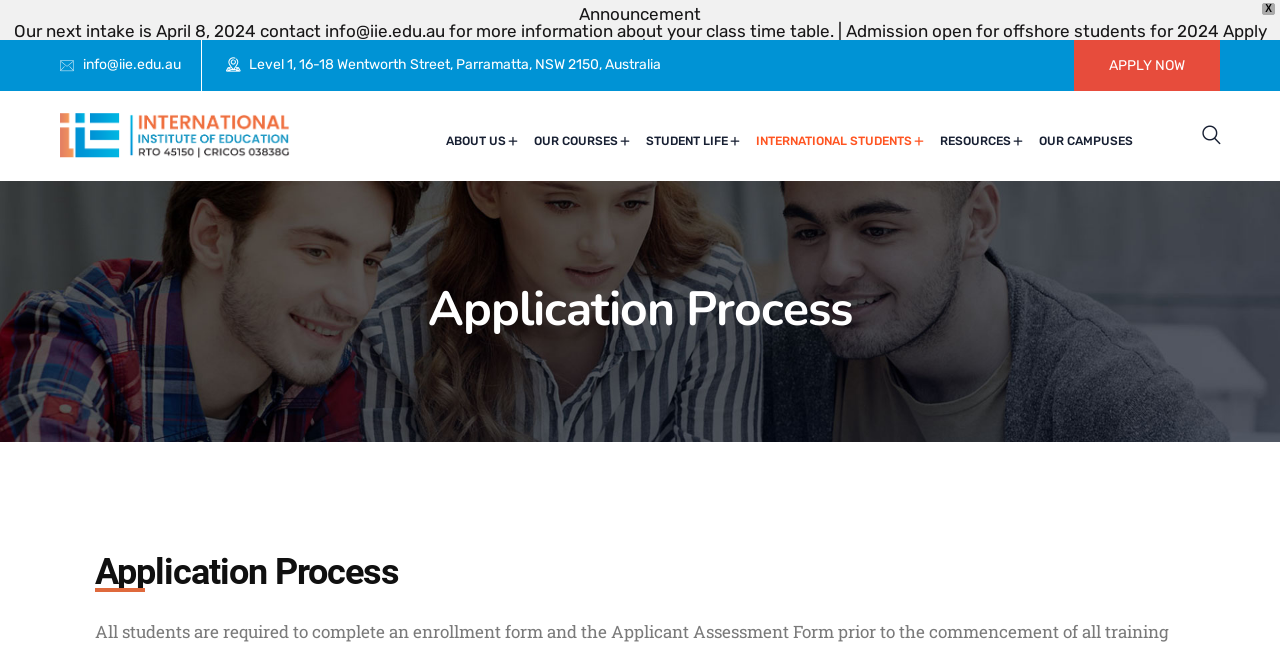Highlight the bounding box coordinates of the element that should be clicked to carry out the following instruction: "Contact IIE via email". The coordinates must be given as four float numbers ranging from 0 to 1, i.e., [left, top, right, bottom].

[0.065, 0.087, 0.141, 0.113]